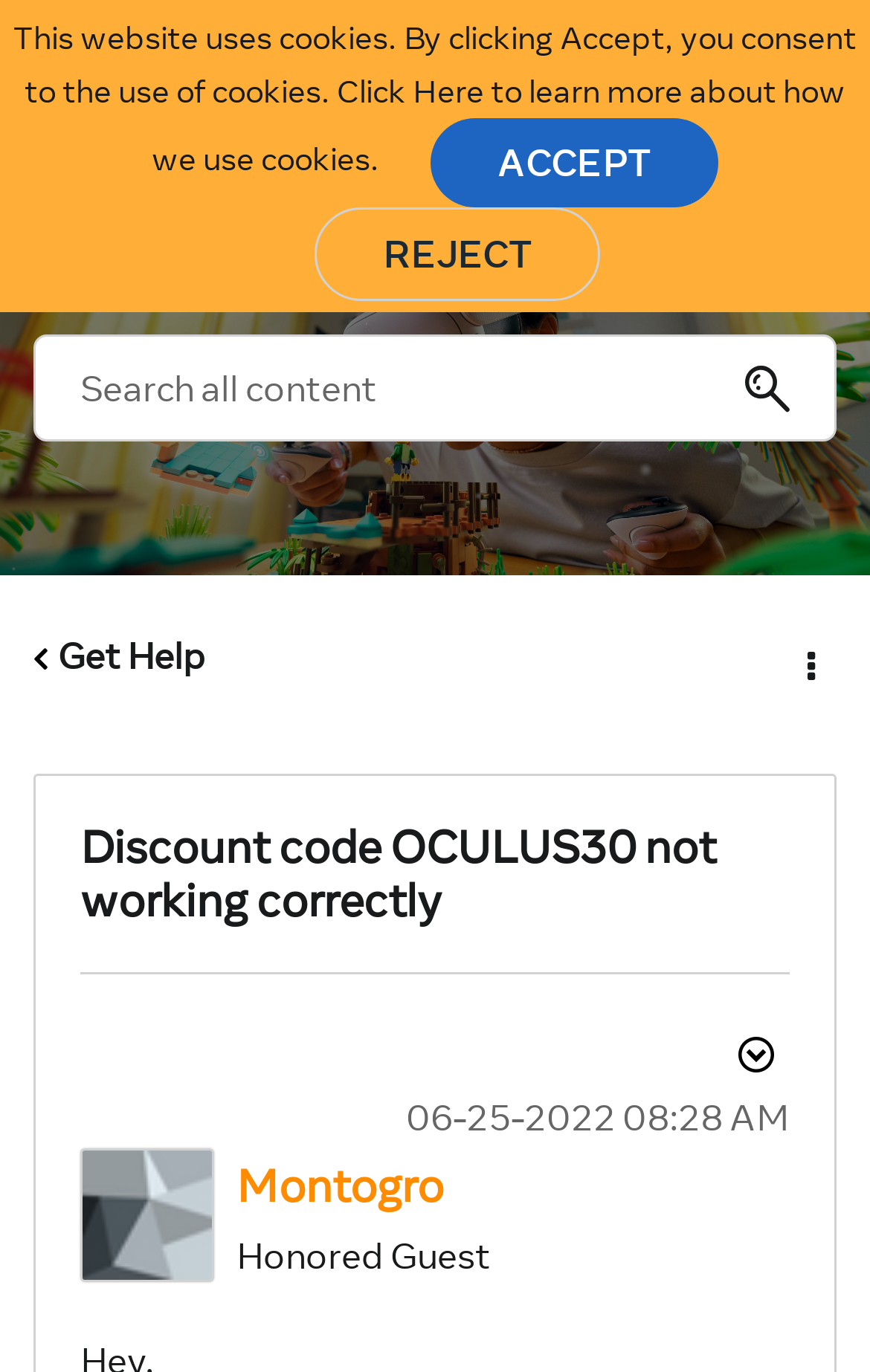Determine the bounding box coordinates of the clickable region to execute the instruction: "Show post options". The coordinates should be four float numbers between 0 and 1, denoted as [left, top, right, bottom].

[0.821, 0.744, 0.908, 0.793]